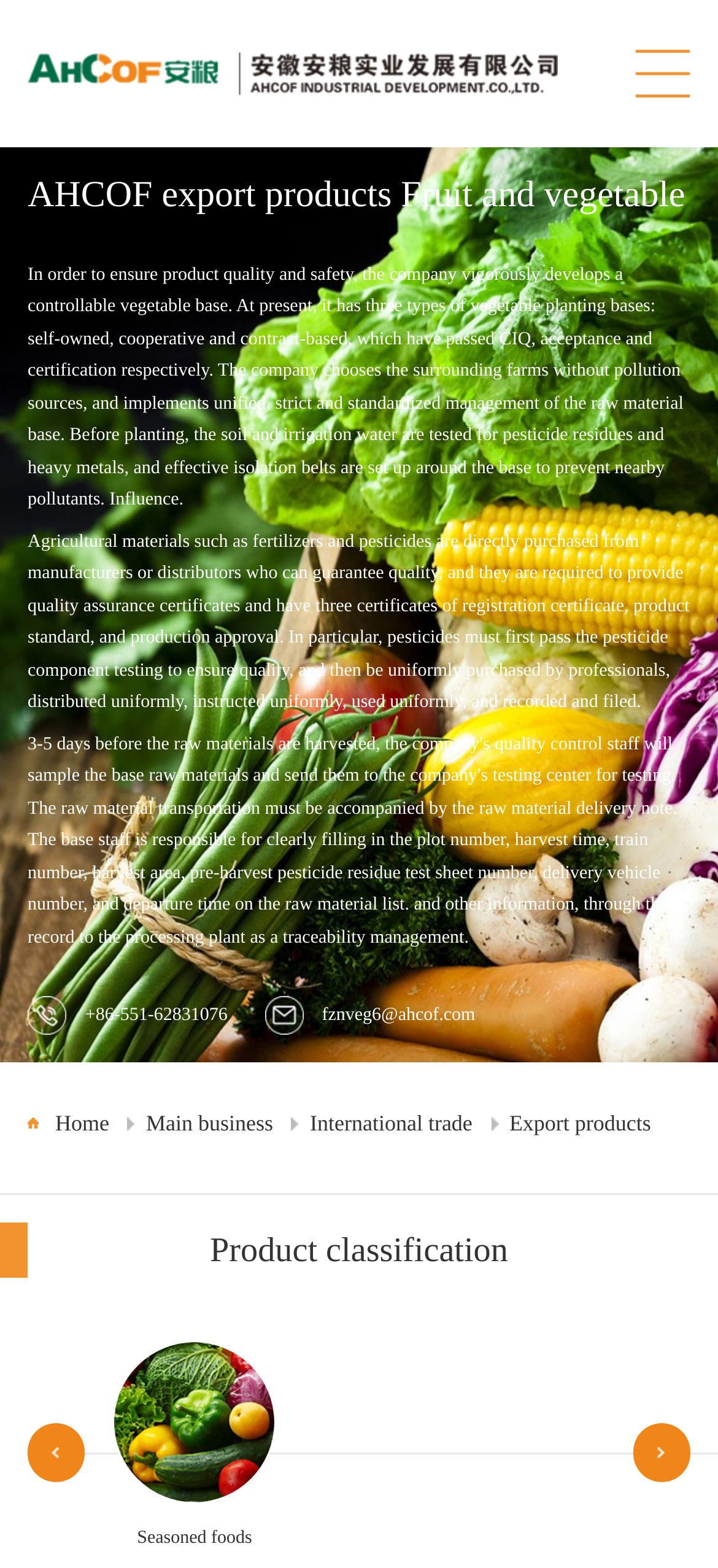Find the bounding box coordinates for the area that must be clicked to perform this action: "Call the phone number".

[0.038, 0.635, 0.093, 0.66]